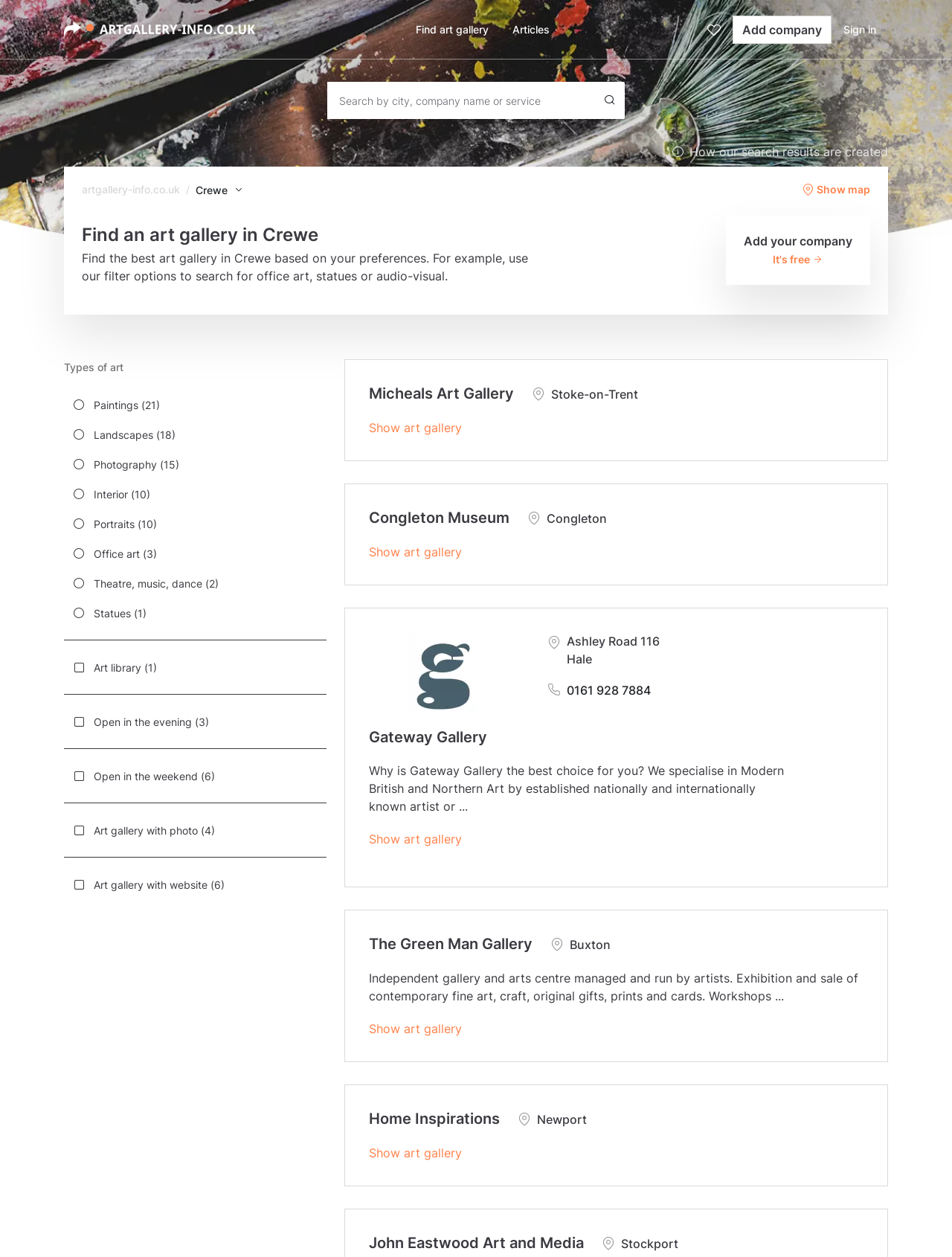Please provide a one-word or phrase answer to the question: 
How many art galleries are listed on the webpage?

7